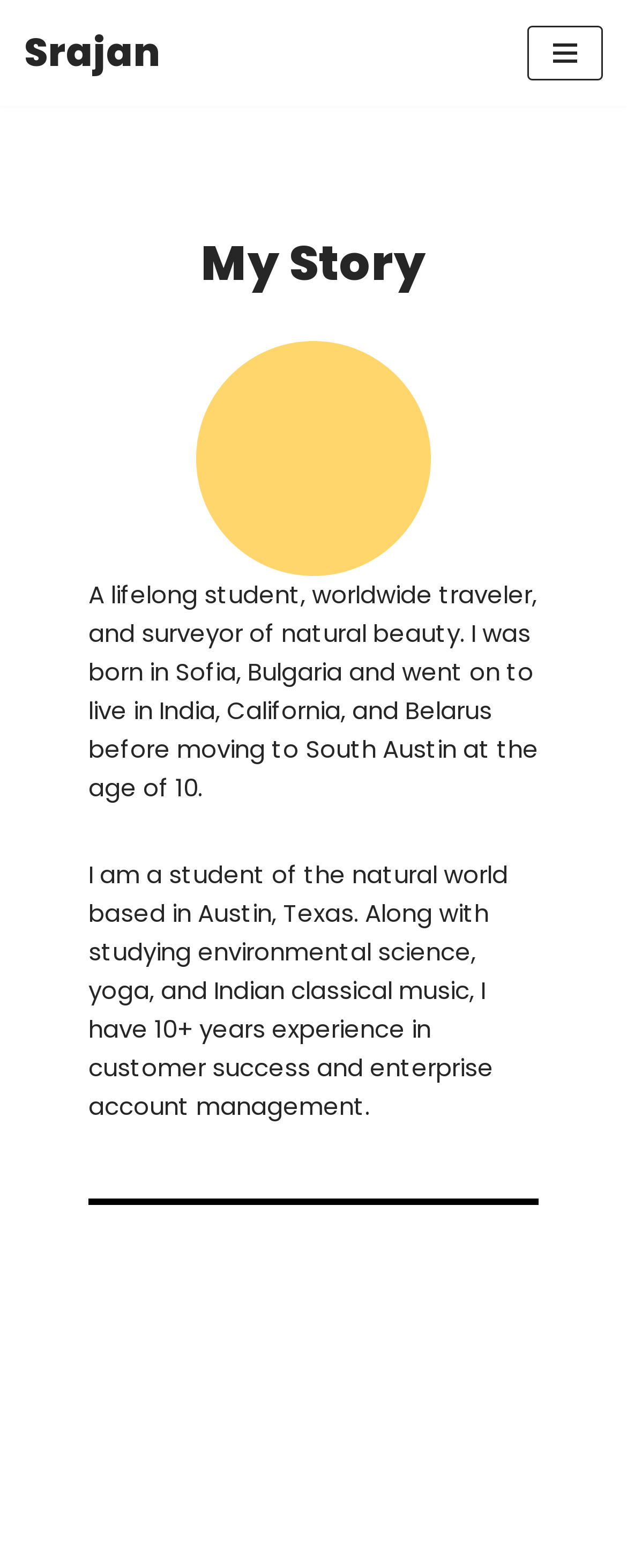How many countries has the author lived in?
Provide a detailed answer to the question, using the image to inform your response.

The author mentions being born in Sofia, Bulgaria, and then living in India, California, and Belarus before moving to South Austin at the age of 10. This indicates that the author has lived in a total of 4 countries.